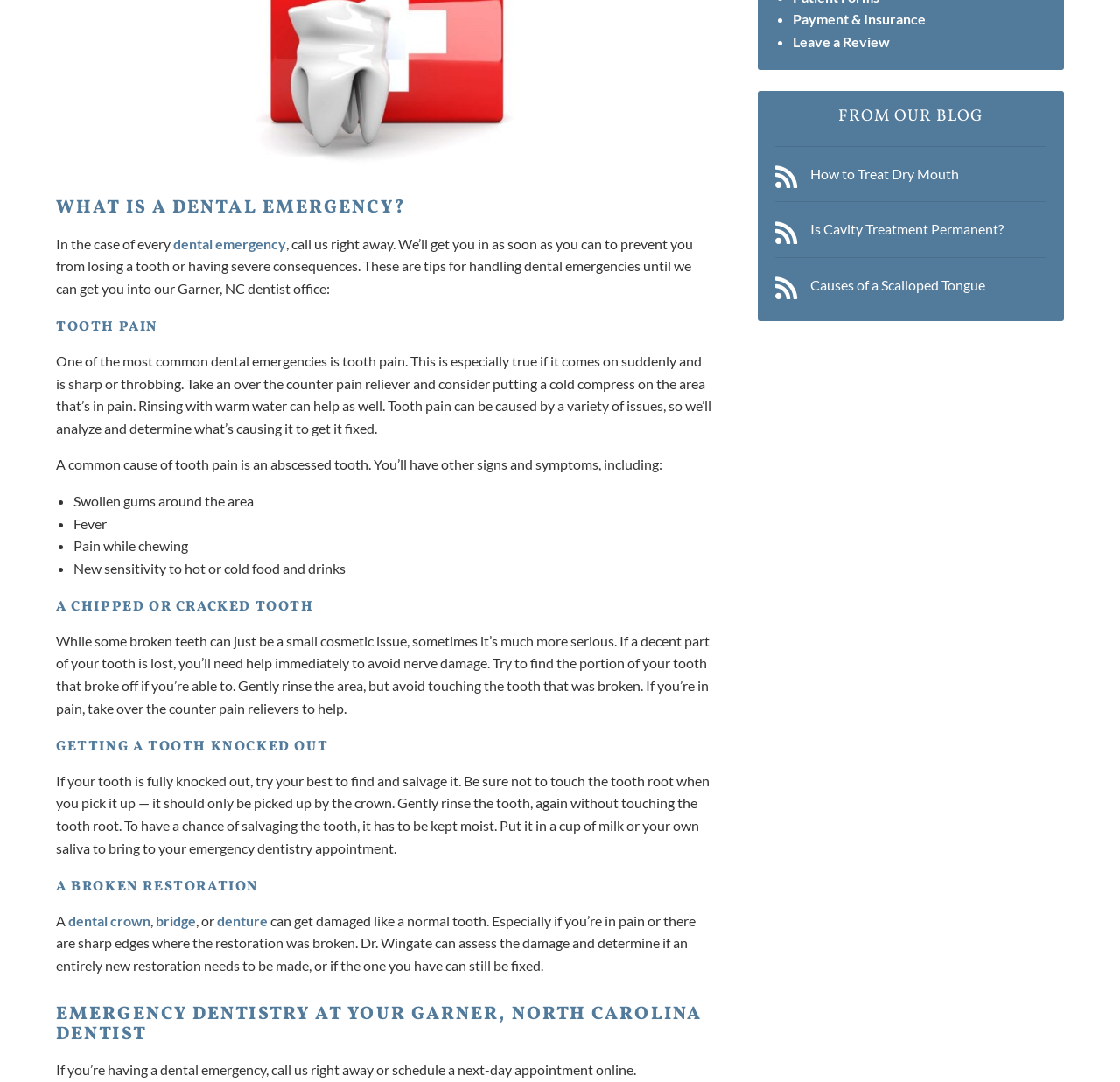Identify the bounding box coordinates for the UI element described by the following text: "dental emergency". Provide the coordinates as four float numbers between 0 and 1, in the format [left, top, right, bottom].

[0.155, 0.217, 0.255, 0.232]